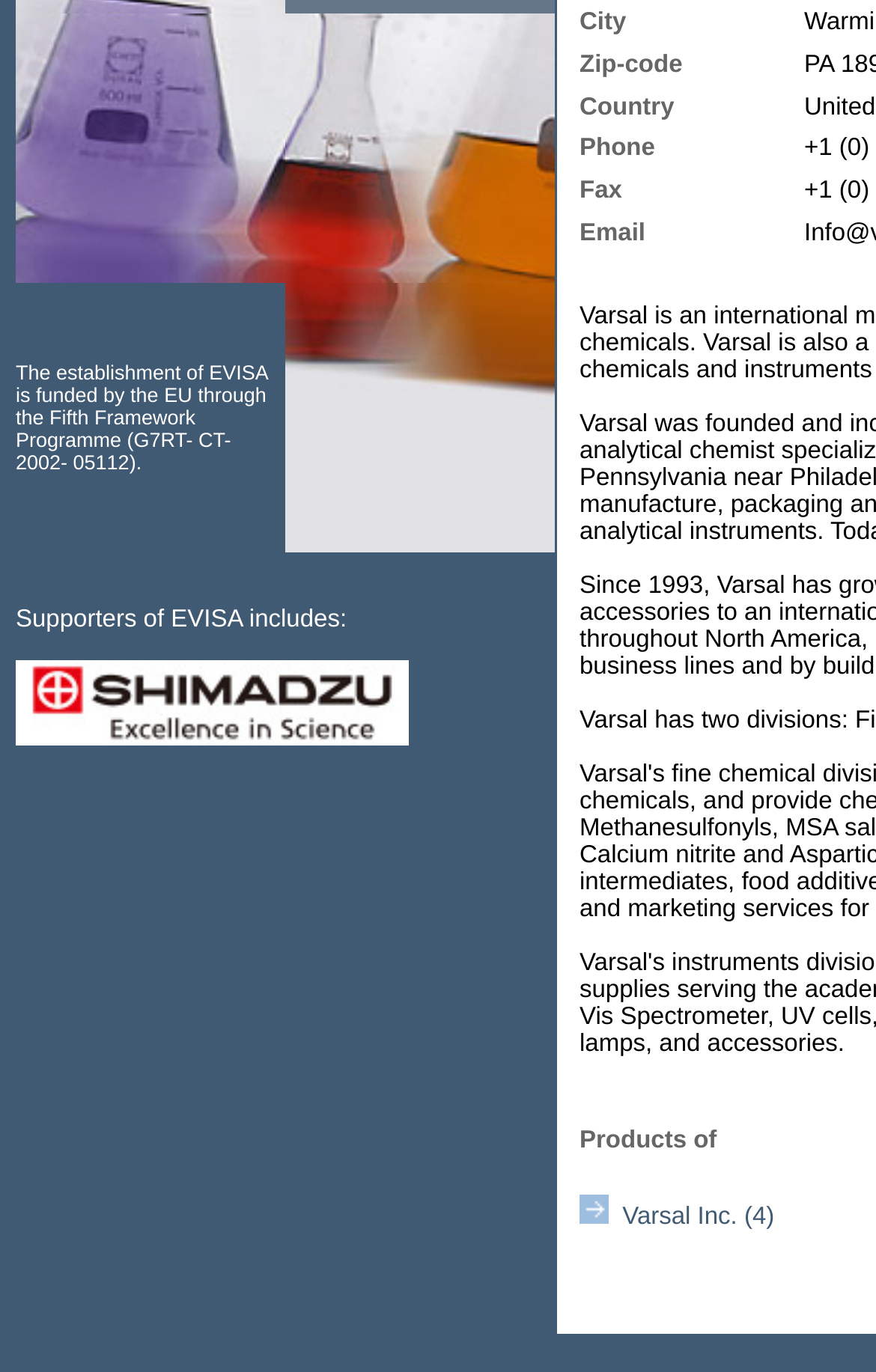Using the element description: "Booking", determine the bounding box coordinates for the specified UI element. The coordinates should be four float numbers between 0 and 1, [left, top, right, bottom].

None